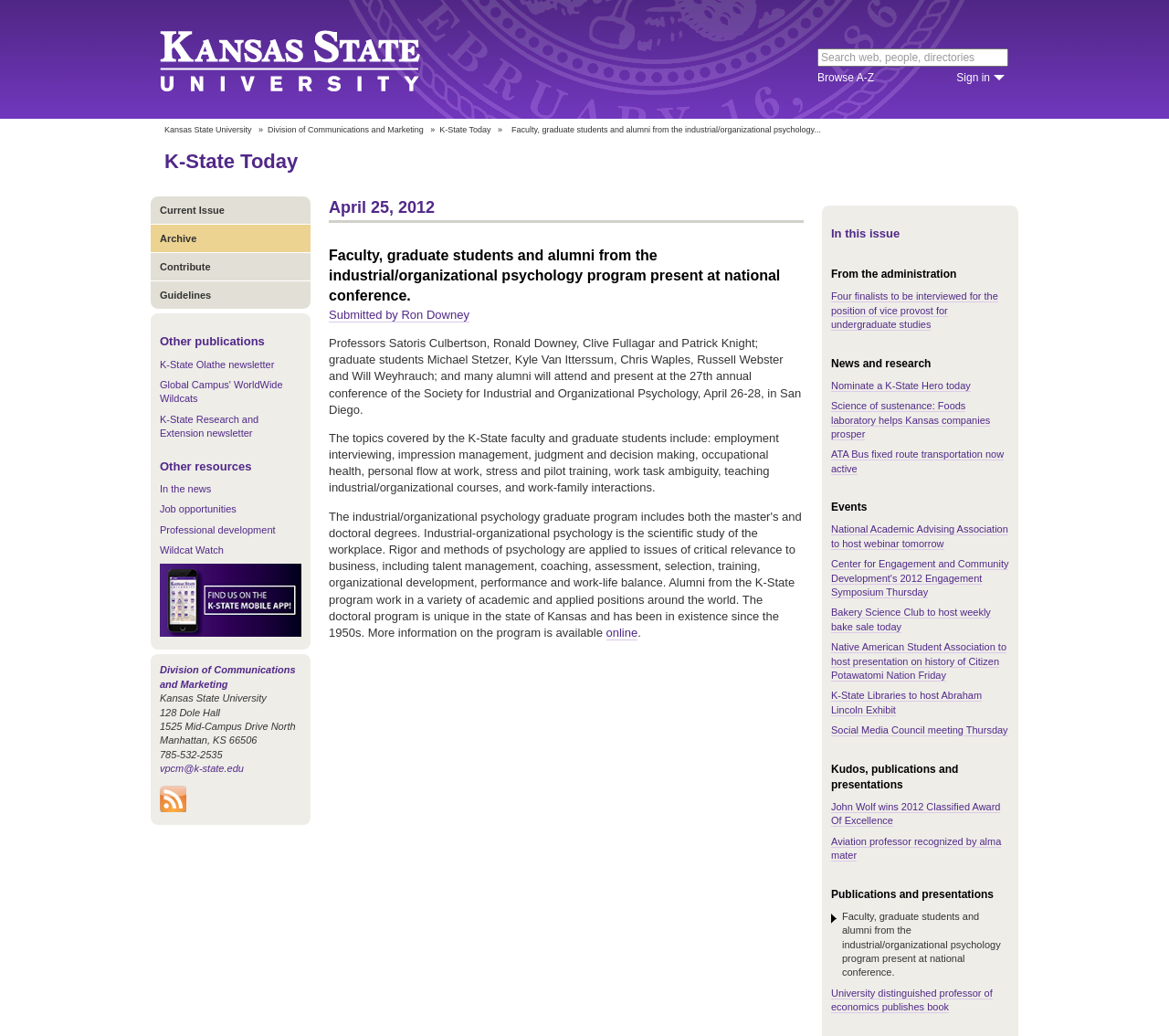Provide a comprehensive caption for the webpage.

The webpage is about Kansas State University's news and announcements. At the top, there is a heading "Kansas State University" and a search box where users can search the K-State web, people, and directories. Below the search box, there are links to "Browse A-Z" and "Sign in".

On the left side of the page, there is a navigation menu with links to "K-State Today", "Current Issue", "Archive", "Contribute", "Guidelines", and other publications and resources. Below the navigation menu, there is a section with links to "In the news", "Job opportunities", "Professional development", and "Wildcat Watch".

The main content of the page is divided into several sections. The first section has a heading "Faculty, graduate students and alumni from the industrial/organizational psychology program present at national conference" and describes the event, including the dates and location. Below this section, there is a list of topics covered by the K-State faculty and graduate students.

The next section is titled "In this issue" and has several subheadings, including "From the administration", "News and research", "Events", "Kudos, publications and presentations", and "Publications and presentations". Each subheading has a list of links to news articles, events, and announcements.

At the bottom of the page, there is a section with contact information, including the address, phone number, and email of the Division of Communications and Marketing. There is also a link to subscribe to K-State Today RSS feeds and an image of the K-State Mobile App.